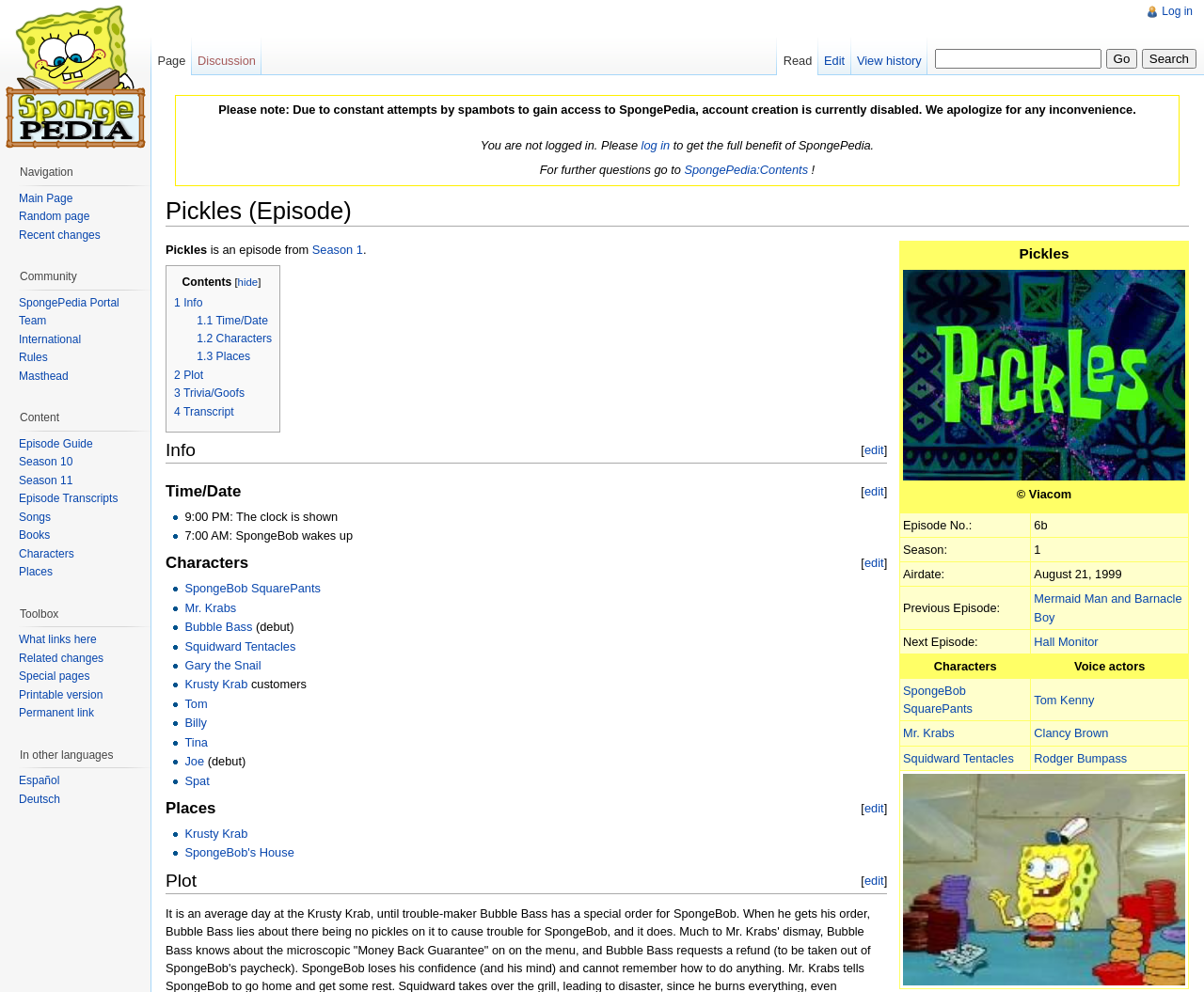Determine the bounding box coordinates of the clickable area required to perform the following instruction: "view Titlecard Pickles.jpg". The coordinates should be represented as four float numbers between 0 and 1: [left, top, right, bottom].

[0.75, 0.37, 0.984, 0.384]